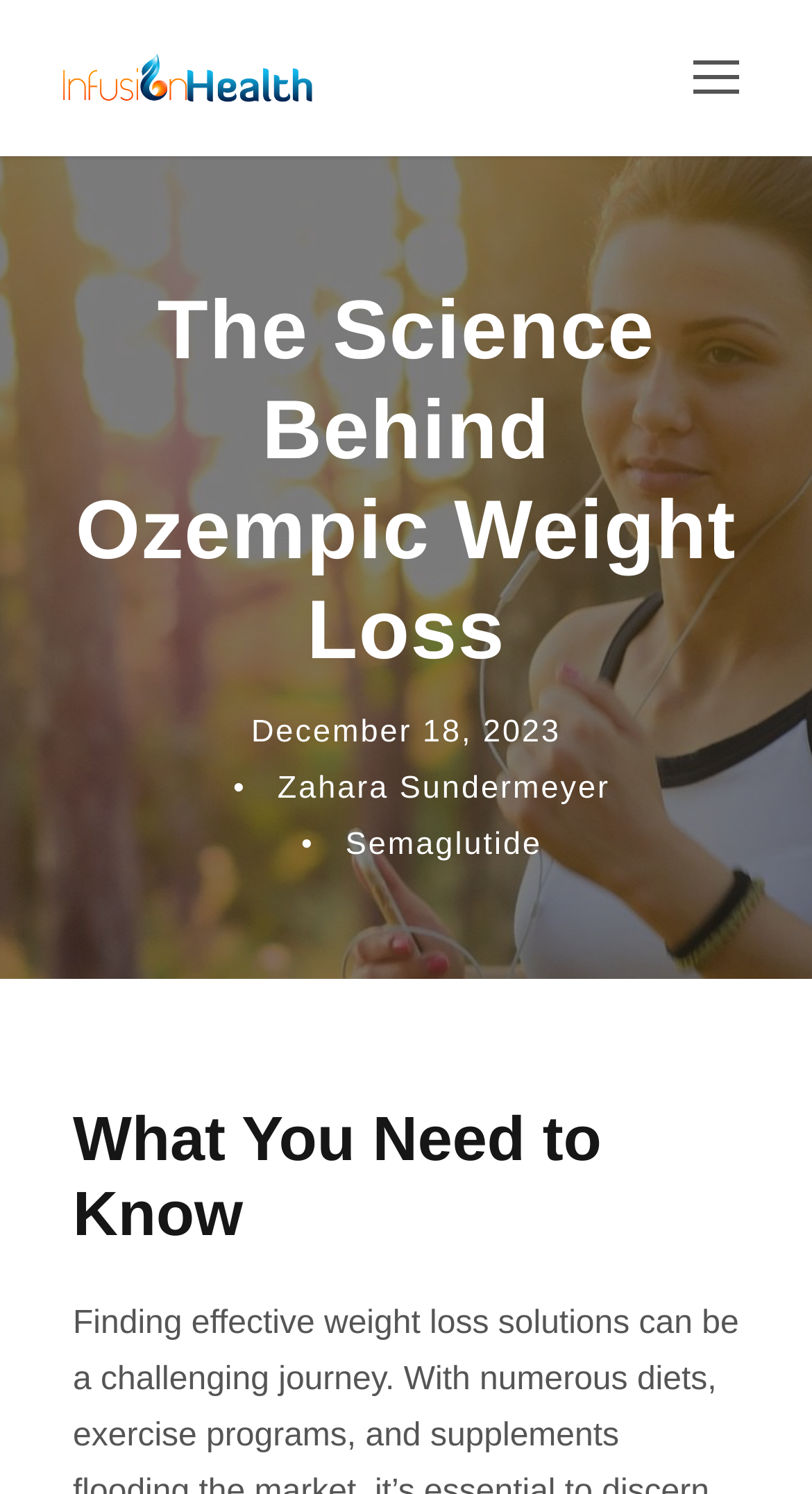Give a succinct answer to this question in a single word or phrase: 
What is the subtopic of the article?

What You Need to Know